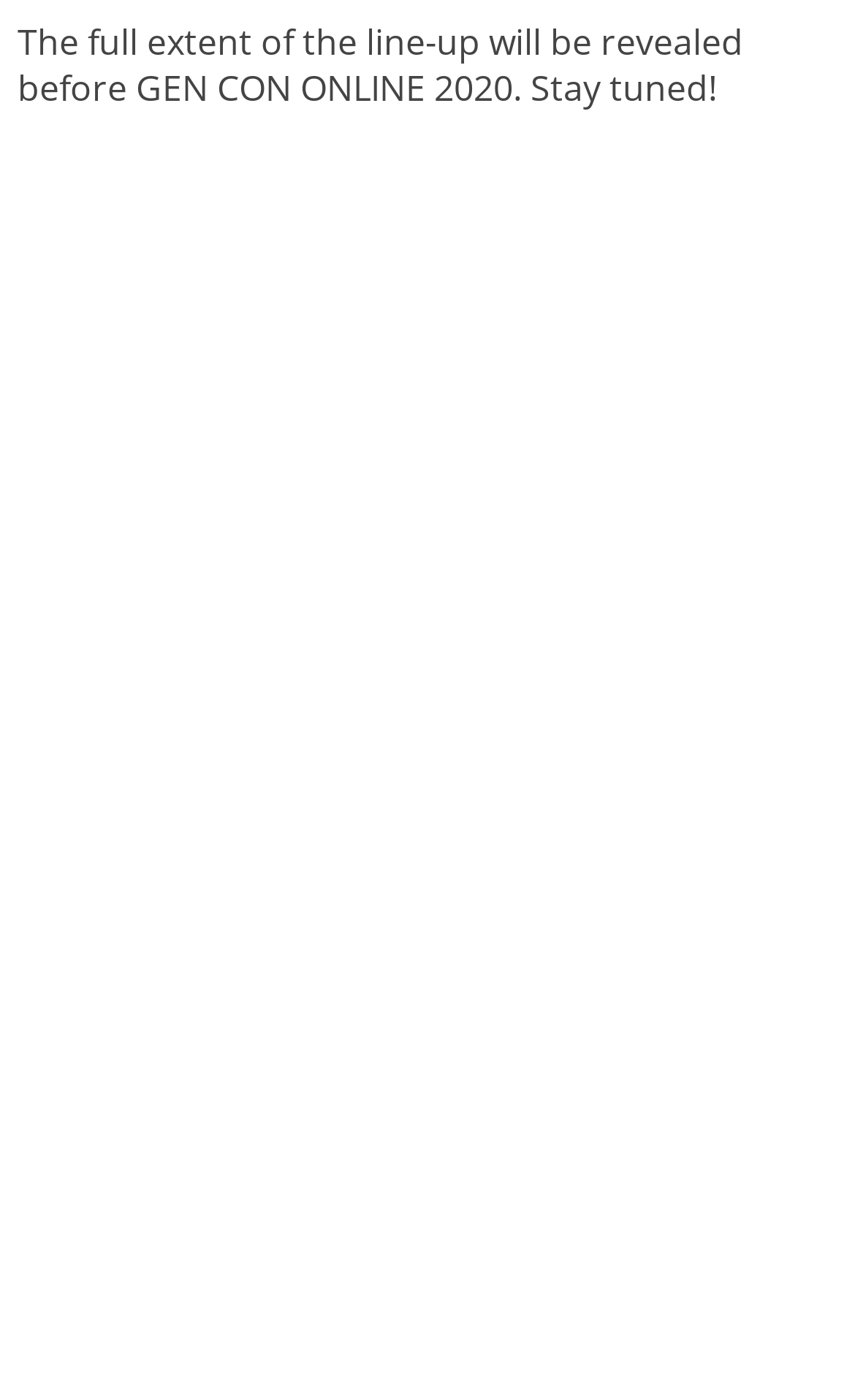Can you give a comprehensive explanation to the question given the content of the image?
How many YouTube links are present on the webpage?

I found a link with the URL https://www.youtube.com/channel/UCX6UdL_rHGunjKD7Jfa2mww, which is a YouTube link, and there is only one such link on the webpage.